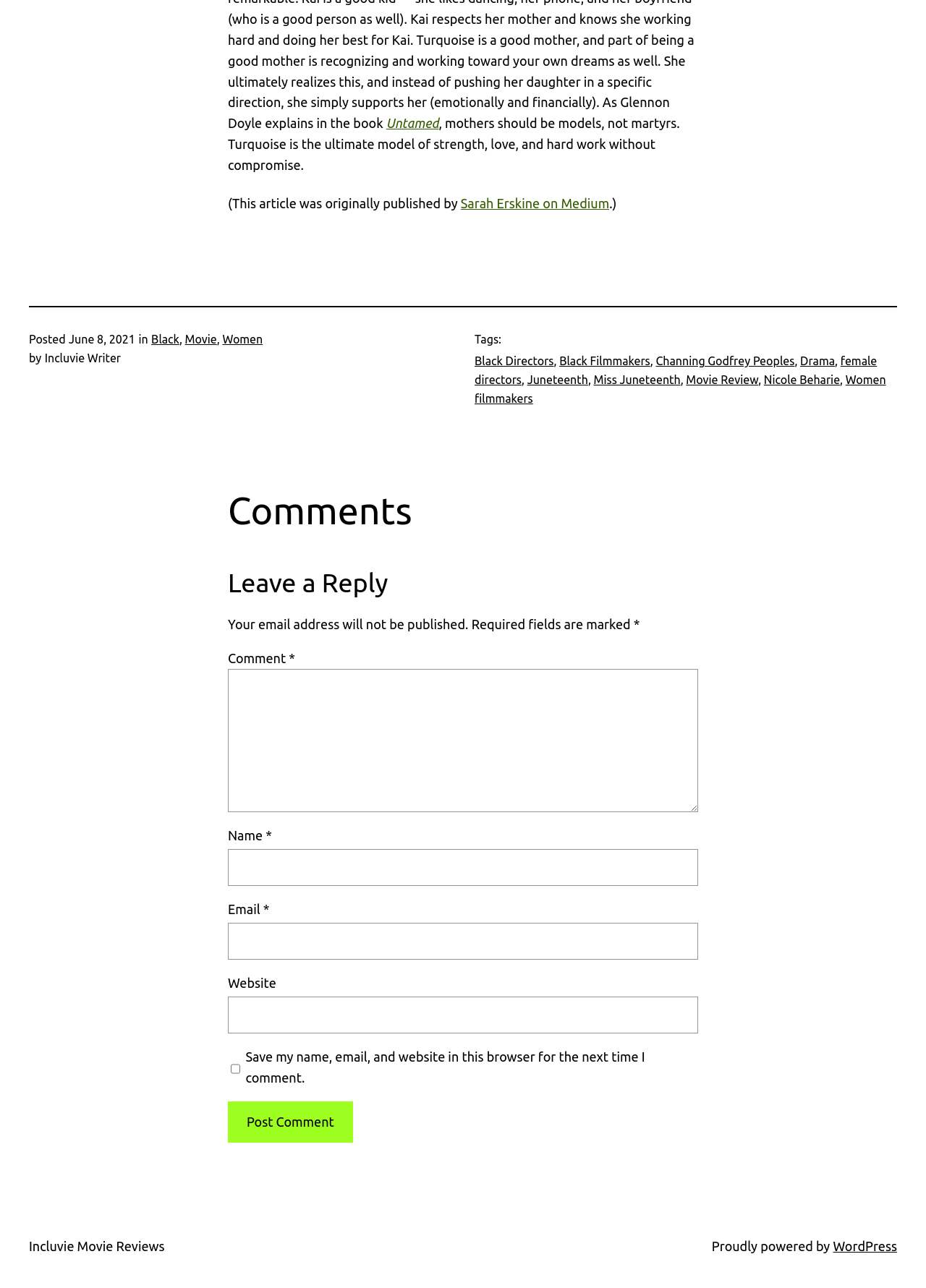Please find the bounding box coordinates of the clickable region needed to complete the following instruction: "Leave a comment on the article". The bounding box coordinates must consist of four float numbers between 0 and 1, i.e., [left, top, right, bottom].

[0.246, 0.505, 0.312, 0.516]